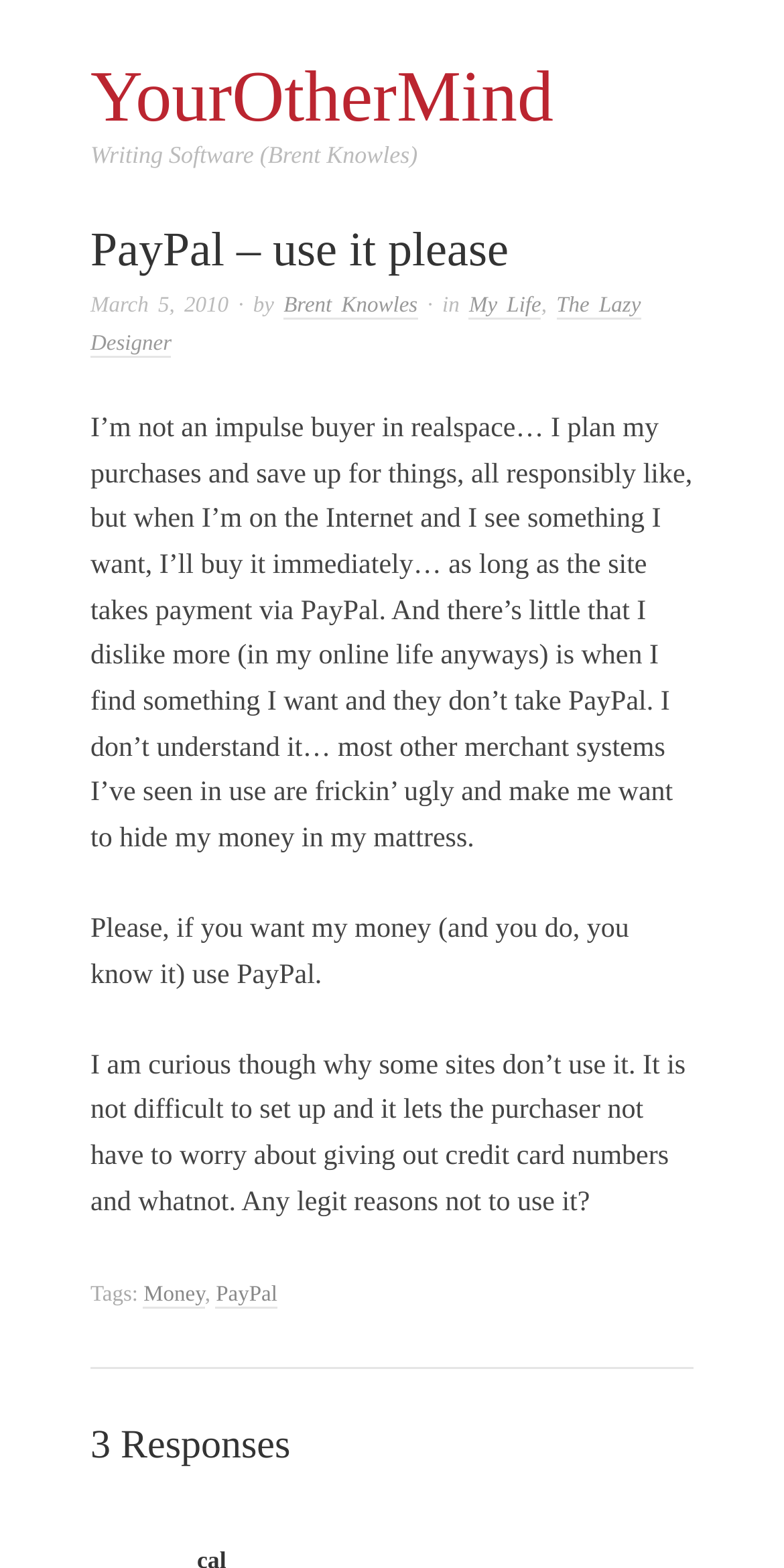What is the topic of the post?
Using the image, answer in one word or phrase.

PayPal